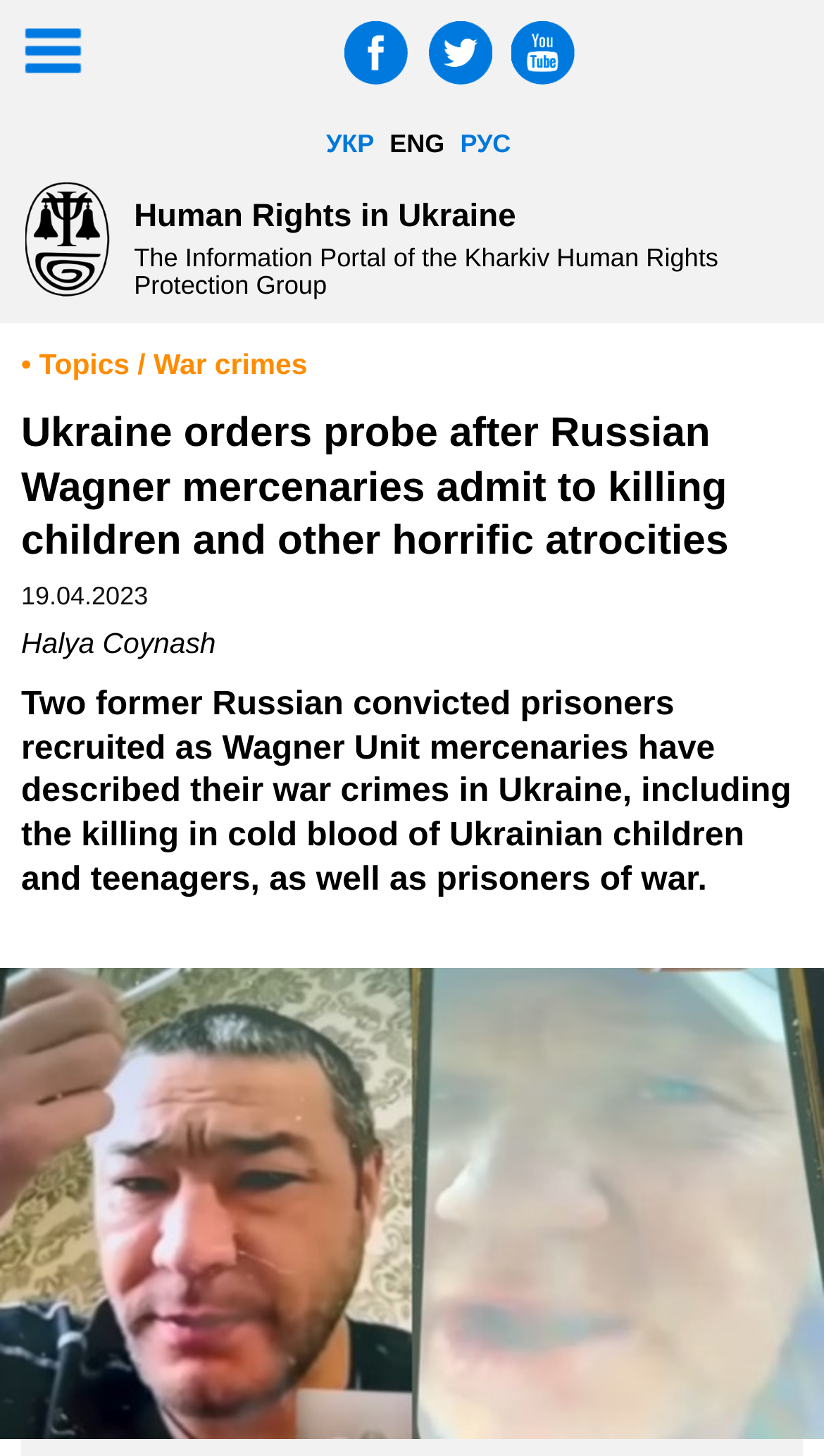What is the language of the webpage?
Answer the question with a single word or phrase by looking at the picture.

English